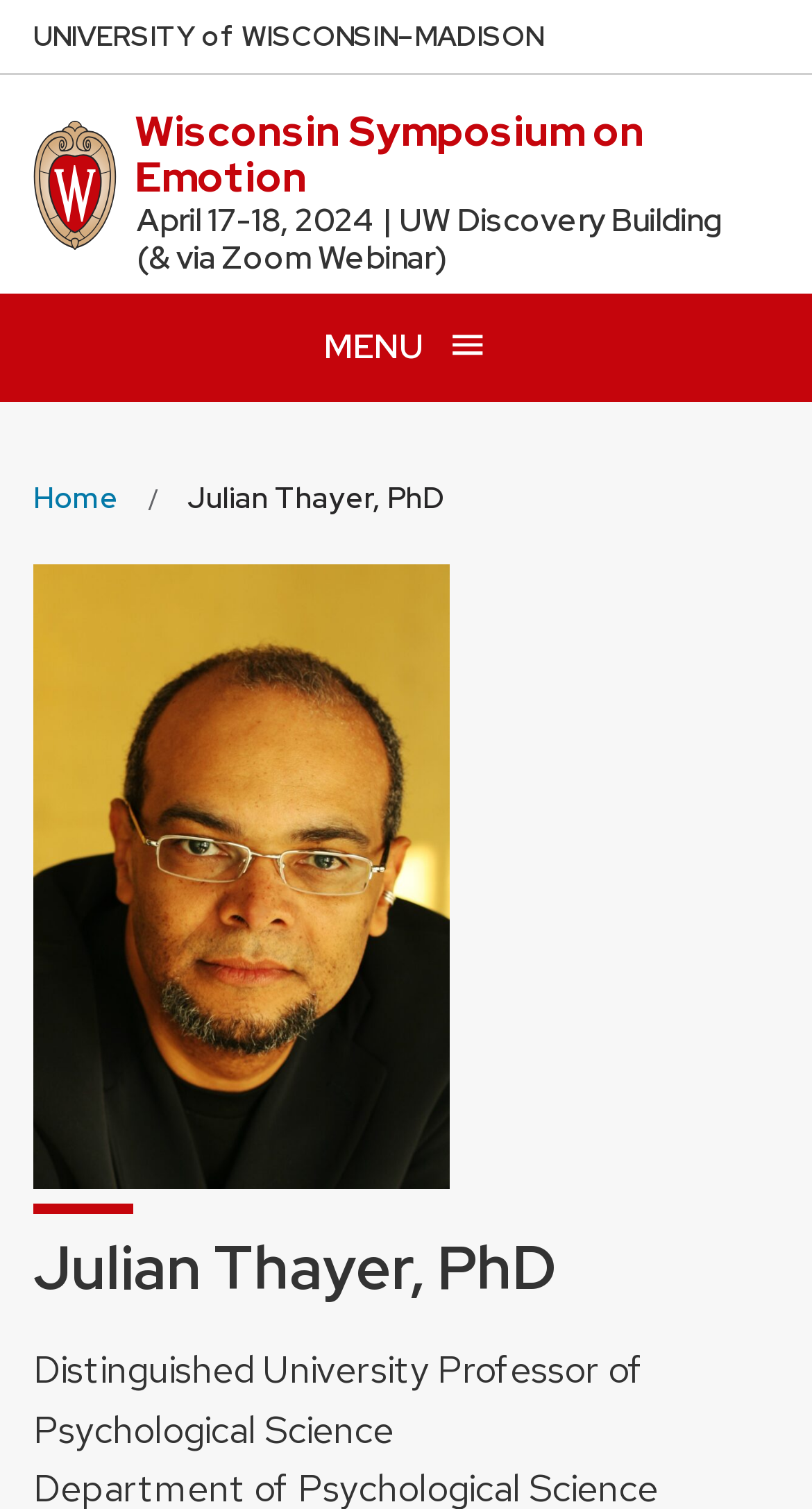What is the date of the Wisconsin Symposium on Emotion?
Using the visual information, respond with a single word or phrase.

April 17-18, 2024